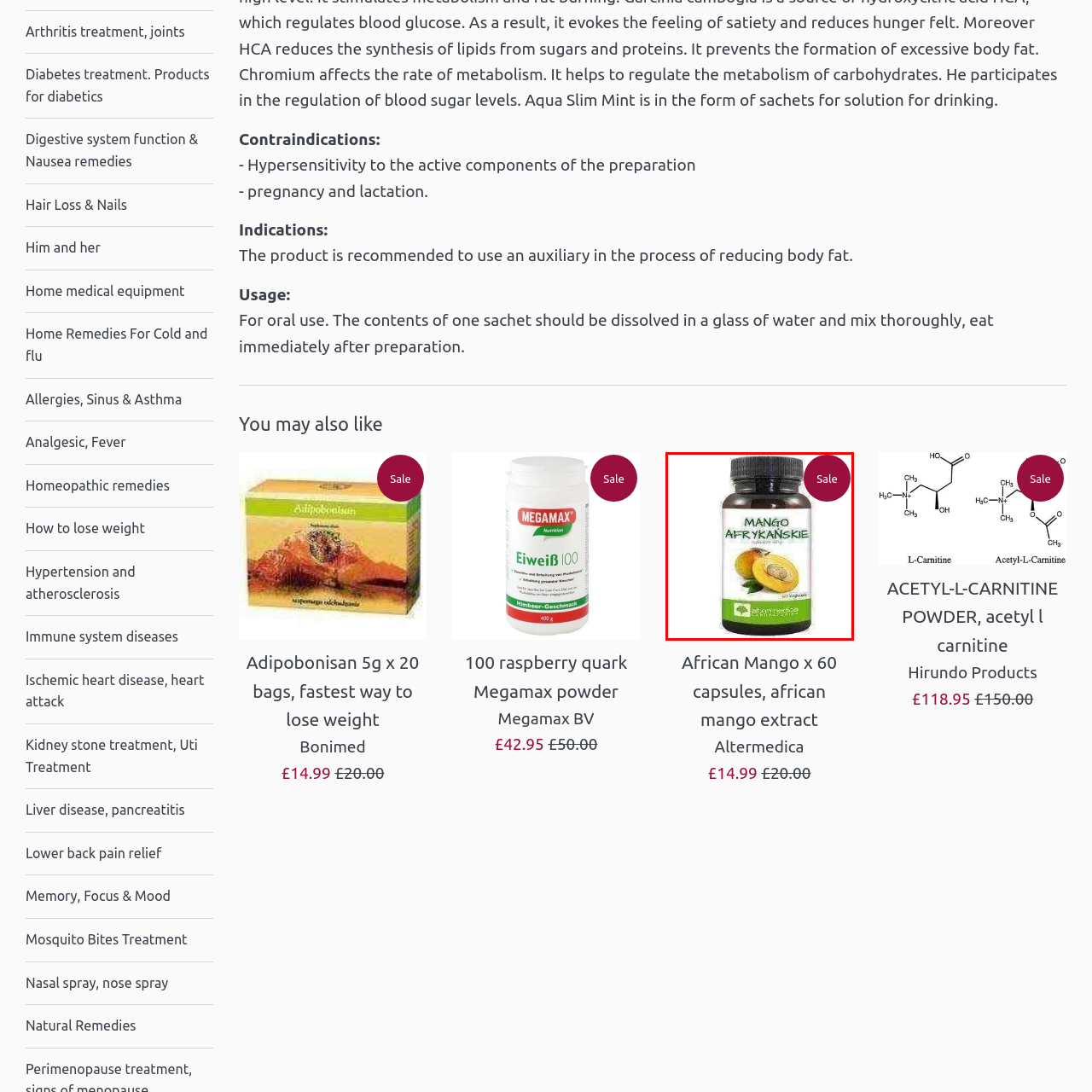Provide an in-depth description of the scene highlighted by the red boundary in the image.

The image features a bottle of African Mango capsules, labeled "Mango Afrykańskie," indicating they are a dietary supplement designed to assist with weight management. The bottle prominently displays the brand "Altermedica," which is known for health and wellness products. A red "Sale" tag is visible in the top right corner, suggesting a discount or promotional offer on this item. The visual design combines green and white elements on the label, enhancing the natural appeal of the product. This supplement may be particularly sought after by individuals looking for natural ways to support weight loss and overall health.